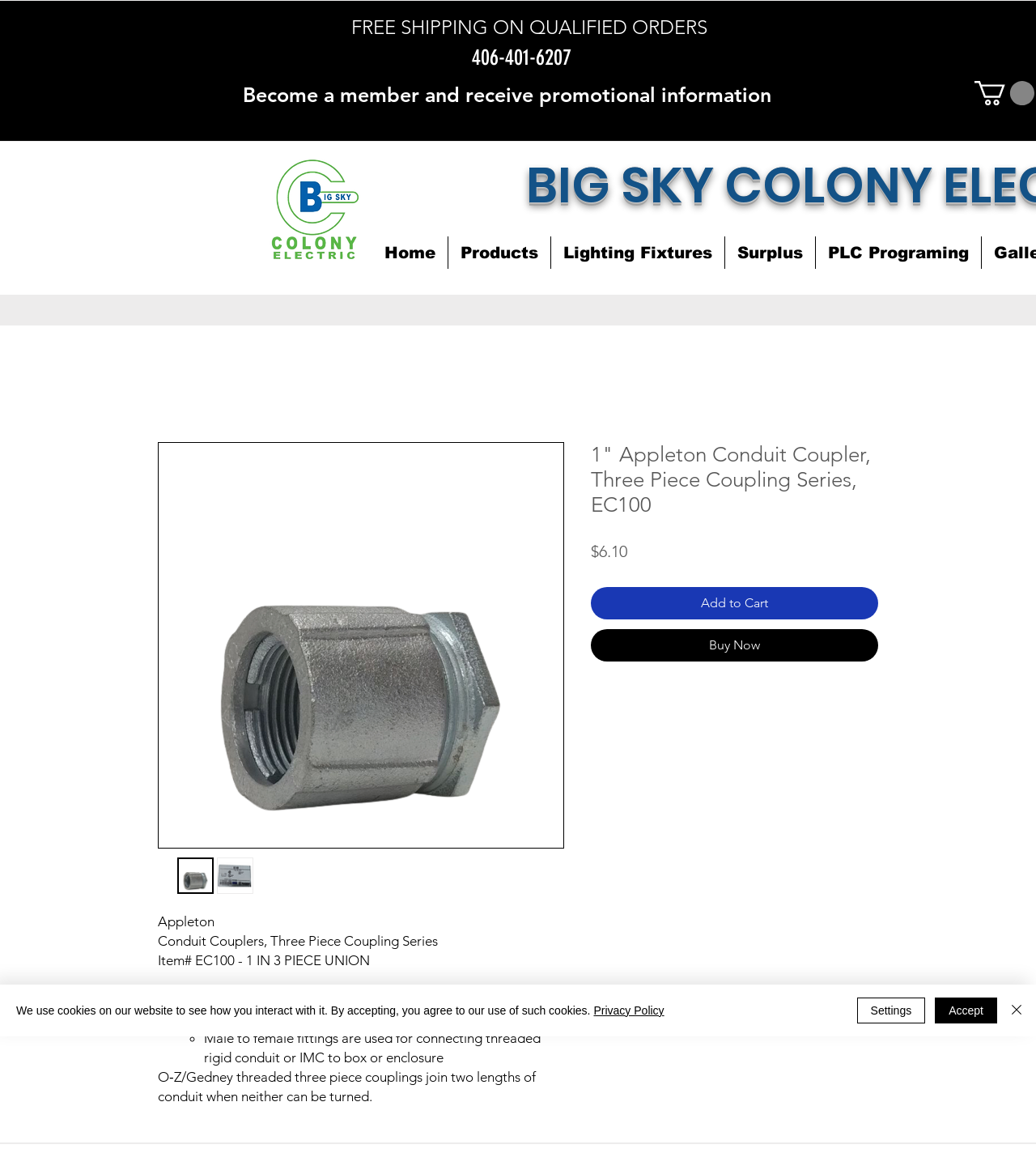Determine the coordinates of the bounding box that should be clicked to complete the instruction: "View 'Home' page". The coordinates should be represented by four float numbers between 0 and 1: [left, top, right, bottom].

[0.359, 0.205, 0.432, 0.233]